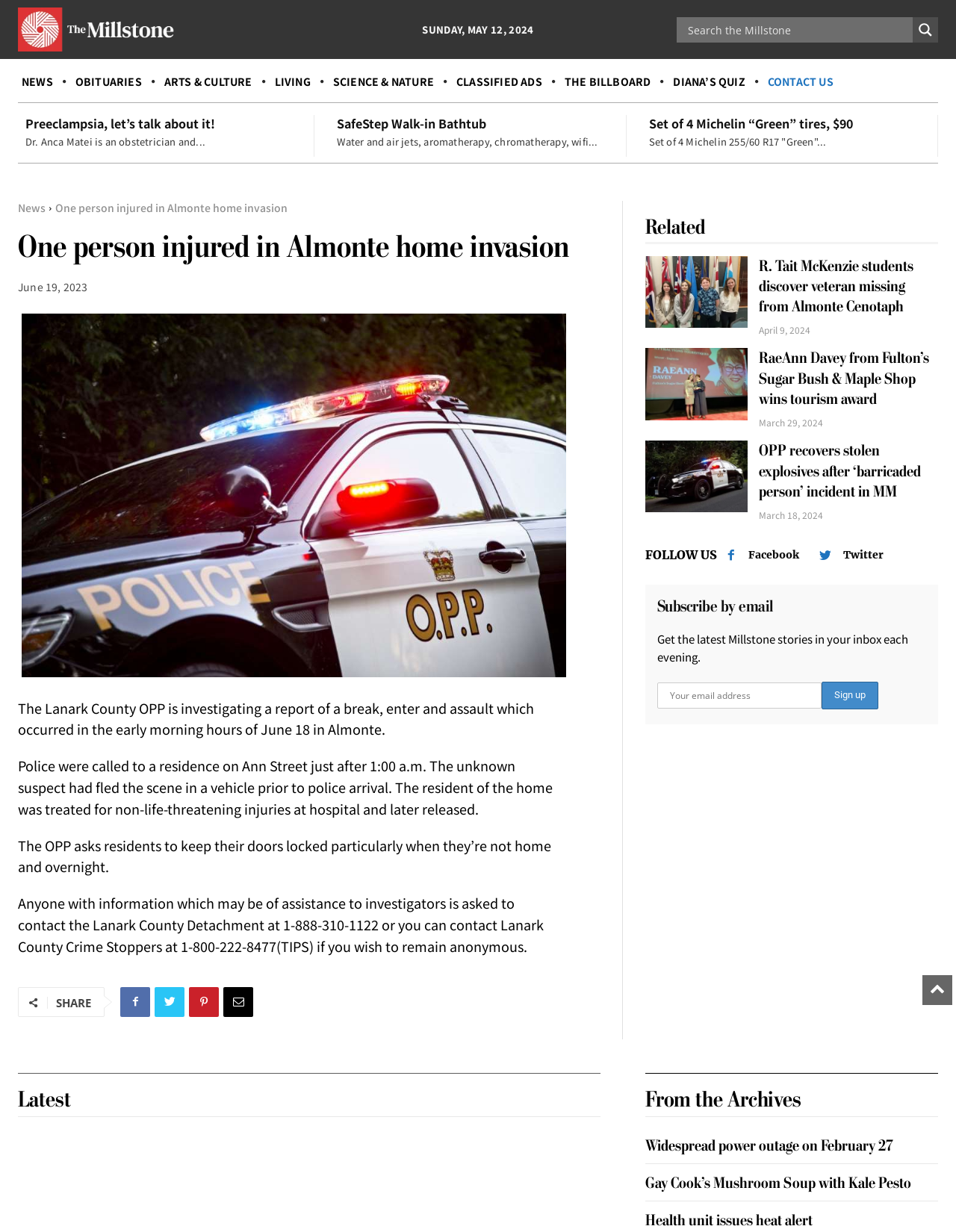What is the name of the obstetrician mentioned in the article?
Based on the visual content, answer with a single word or a brief phrase.

Dr. Anca Matei